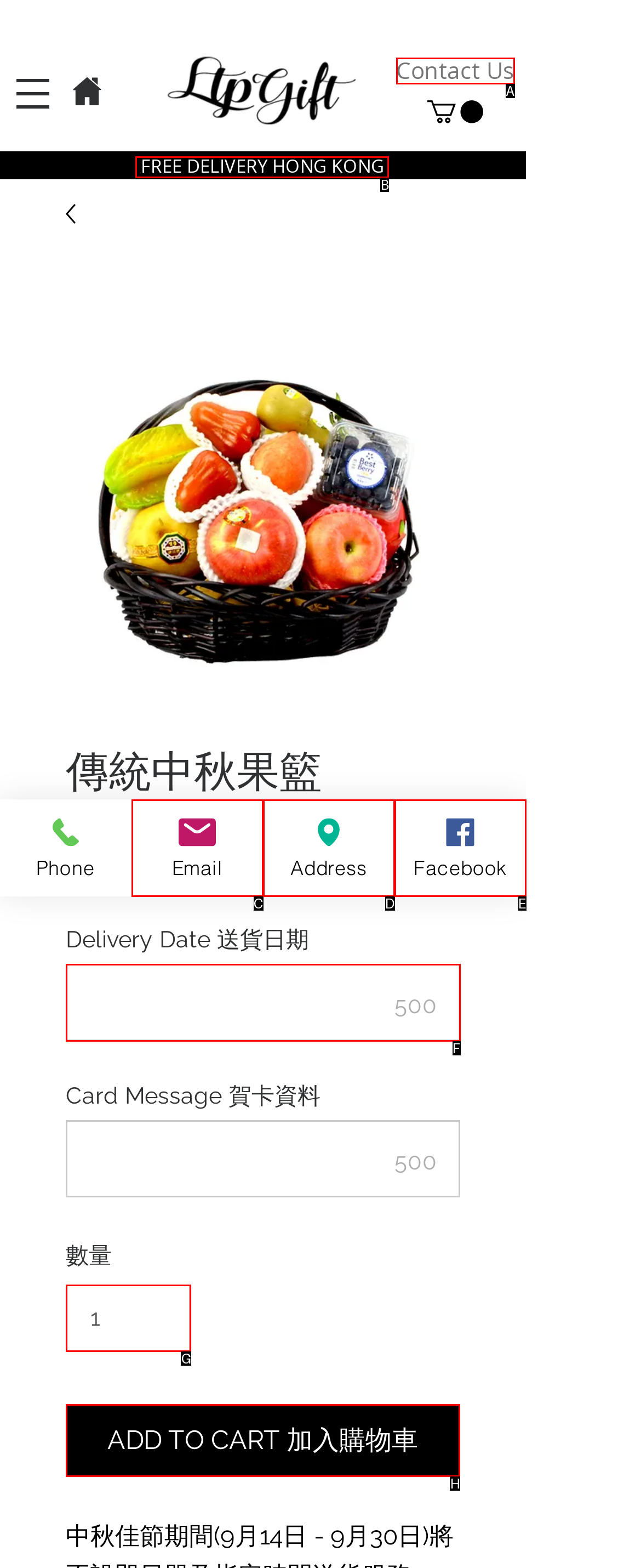Determine which HTML element should be clicked for this task: Search for something
Provide the option's letter from the available choices.

None